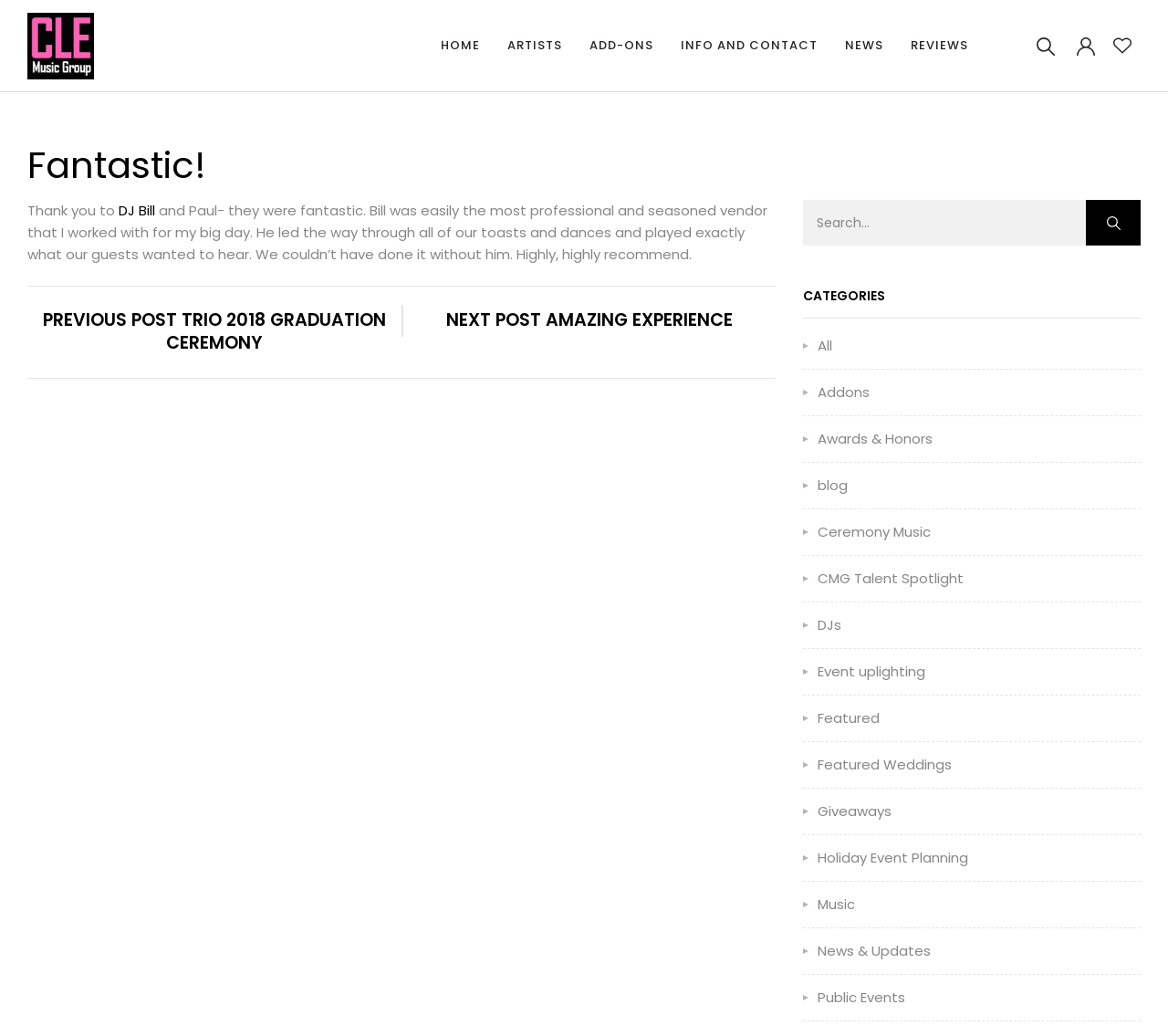Please indicate the bounding box coordinates of the element's region to be clicked to achieve the instruction: "Click on the ARTISTS link". Provide the coordinates as four float numbers between 0 and 1, i.e., [left, top, right, bottom].

[0.434, 0.0, 0.481, 0.088]